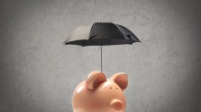What is the theme emphasized by the image?
Use the image to answer the question with a single word or phrase.

Protection and caution